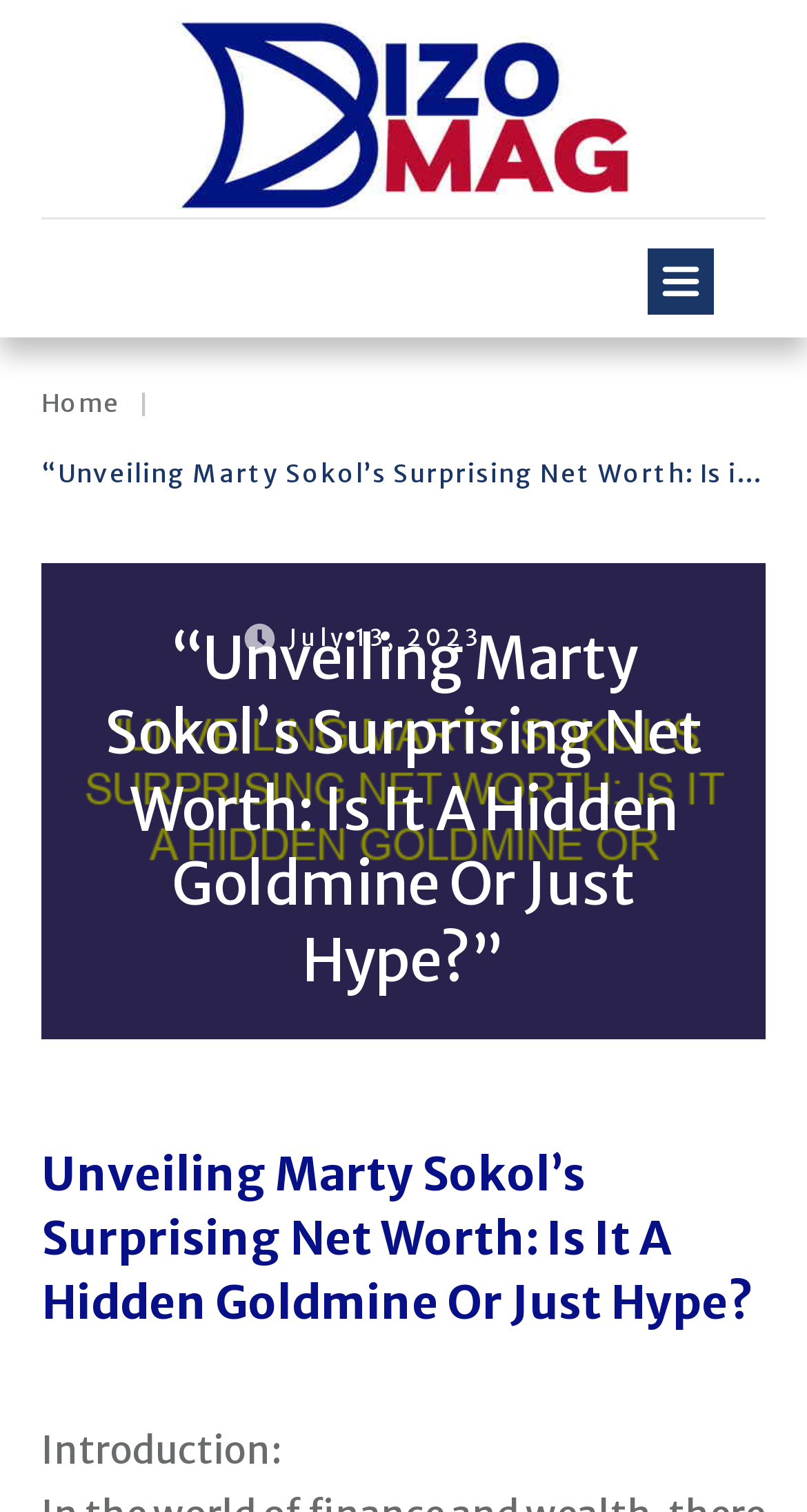How many links are there above the separator?
Provide a detailed and well-explained answer to the question.

I counted the number of link elements above the separator and found only one link element with the bounding box coordinates [0.218, 0.014, 0.782, 0.139].